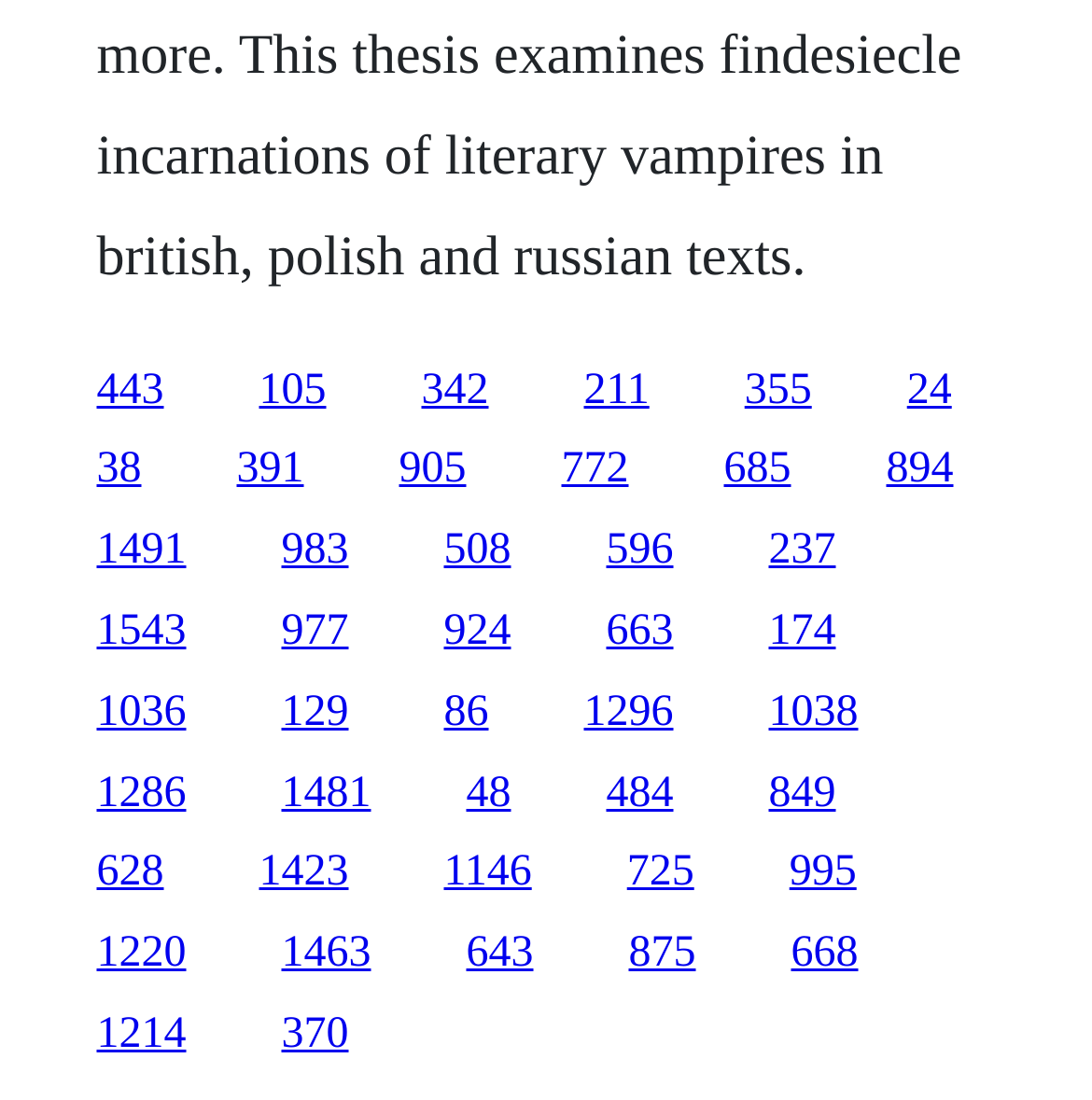Please identify the bounding box coordinates of the element that needs to be clicked to execute the following command: "click the link with id 1296". Provide the bounding box using four float numbers between 0 and 1, formatted as [left, top, right, bottom].

[0.535, 0.625, 0.617, 0.669]